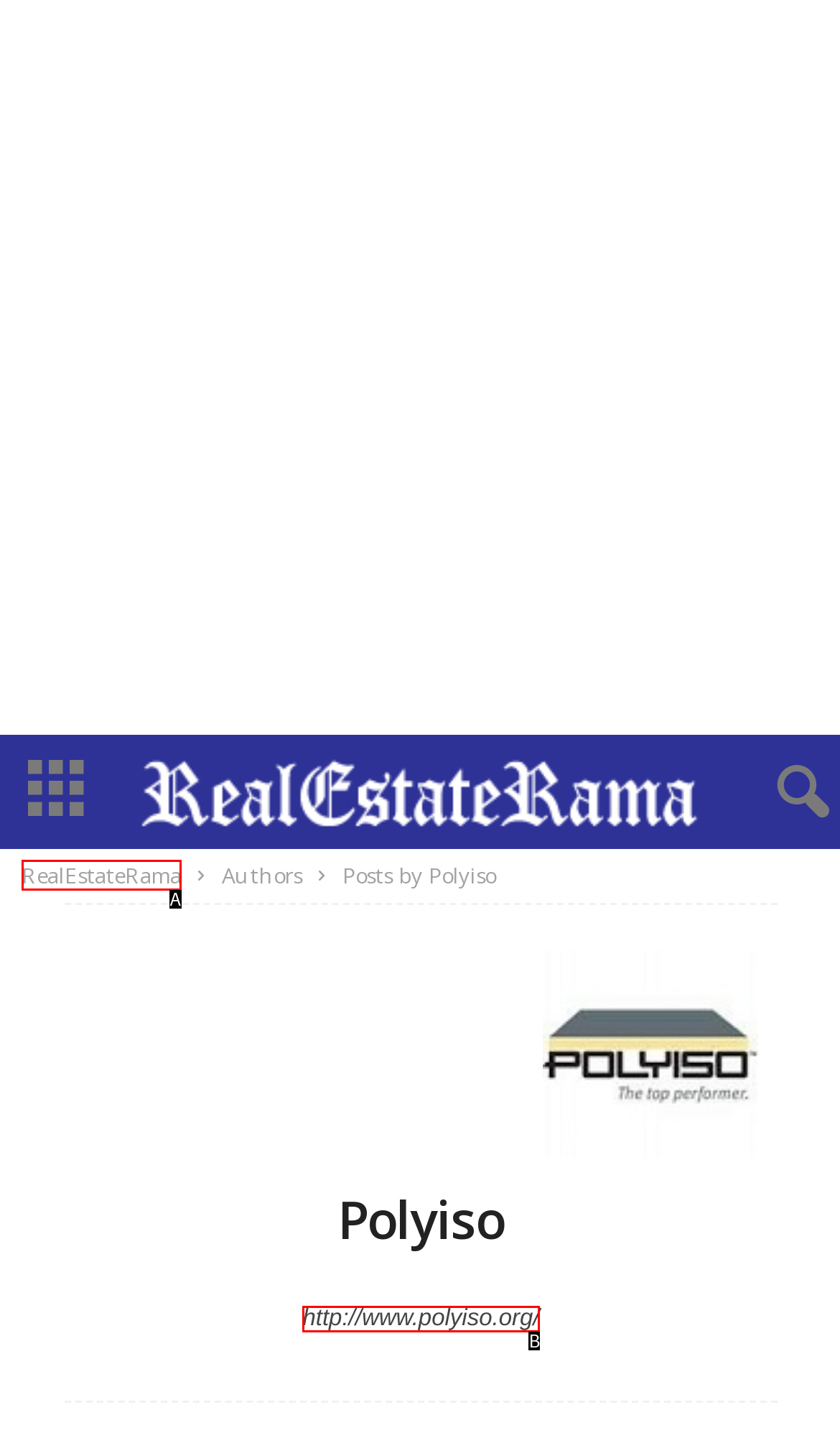Select the appropriate option that fits: http://www.polyiso.org/
Reply with the letter of the correct choice.

B